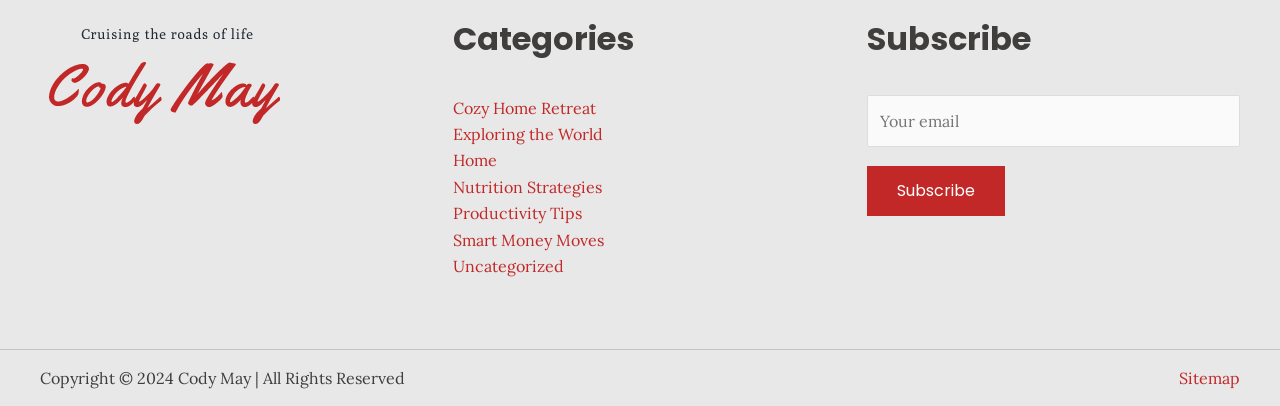Locate the bounding box coordinates of the item that should be clicked to fulfill the instruction: "Click on the 'Home' category".

[0.354, 0.371, 0.389, 0.42]